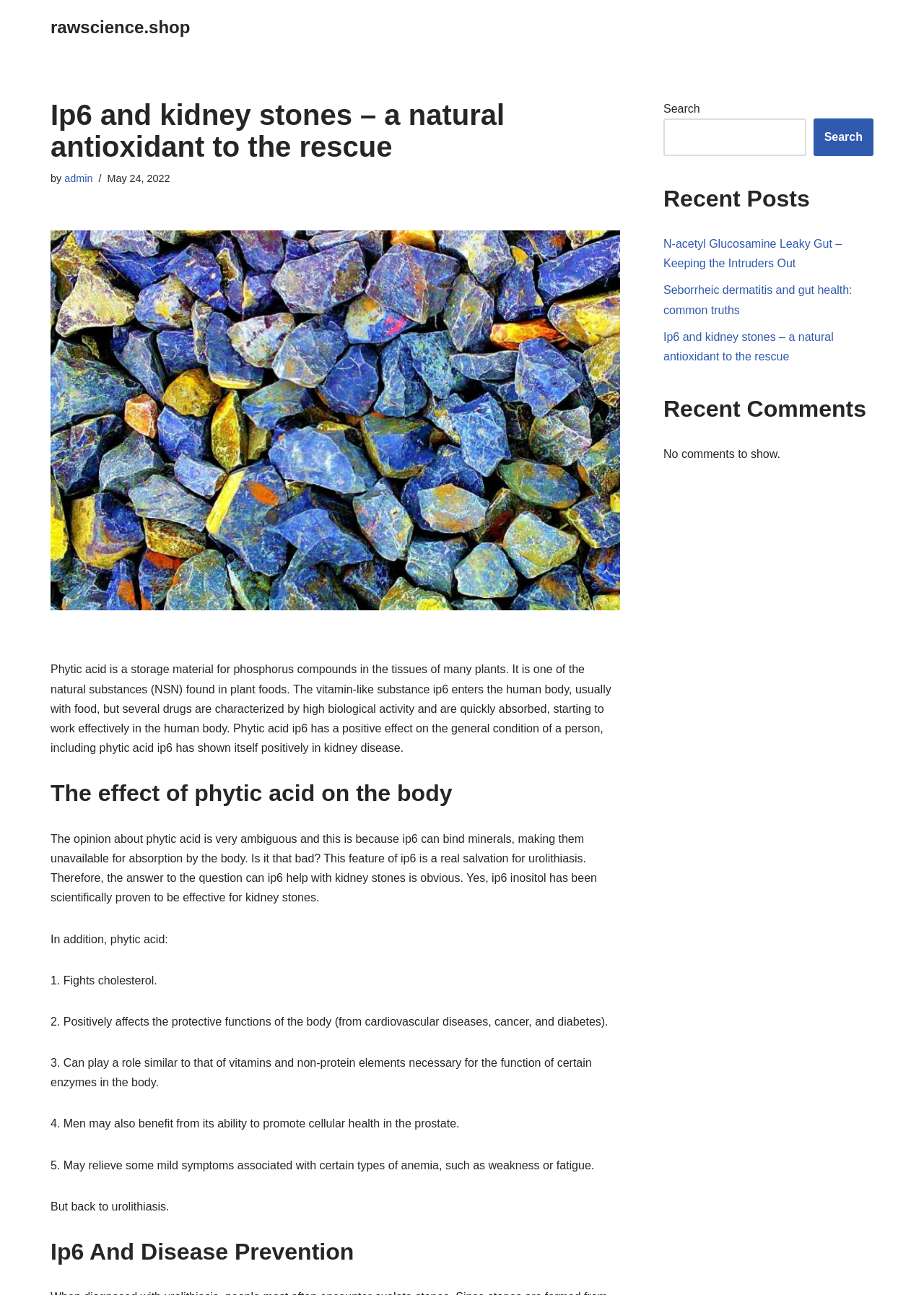What is the topic of the recent post 'Ip6 and kidney stones – a natural antioxidant to the rescue'?
Please ensure your answer is as detailed and informative as possible.

The recent post 'Ip6 and kidney stones – a natural antioxidant to the rescue' is about the topic of kidney stones and how phytic acid can help with this condition.